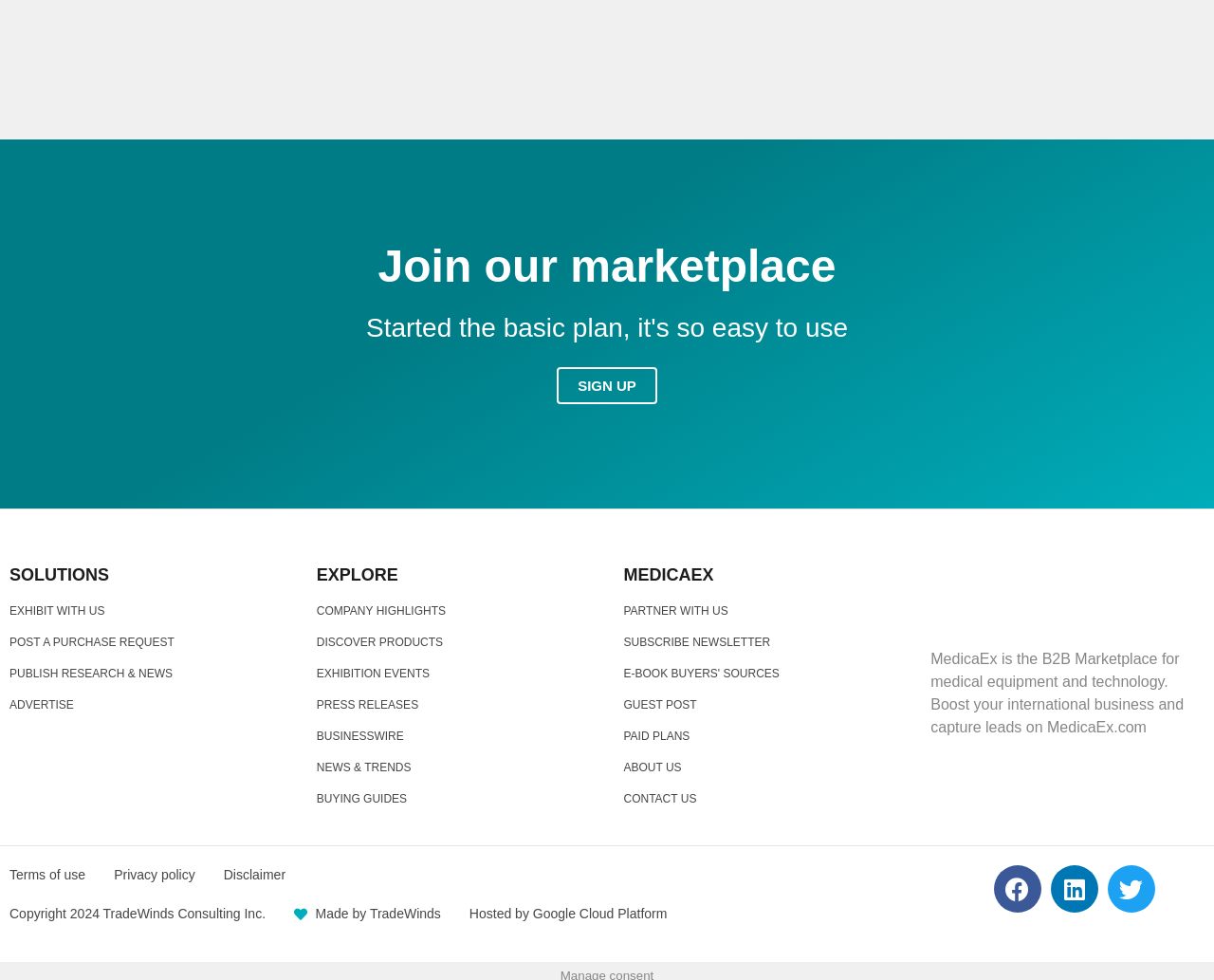What is the name of the B2B marketplace?
Use the image to give a comprehensive and detailed response to the question.

The name of the B2B marketplace can be found in the image logotype at the bottom of the page, which is described as 'MedicaEx Logotype'. Additionally, the StaticText element at the bottom of the page also mentions 'MedicaEx.com' as the website for the B2B marketplace.